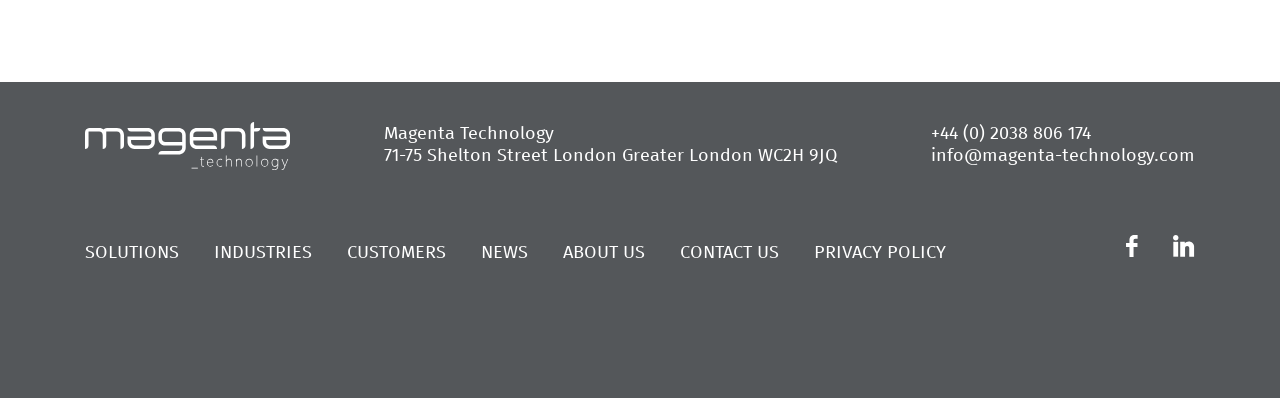Based on the element description: "Click Here", identify the UI element and provide its bounding box coordinates. Use four float numbers between 0 and 1, [left, top, right, bottom].

None